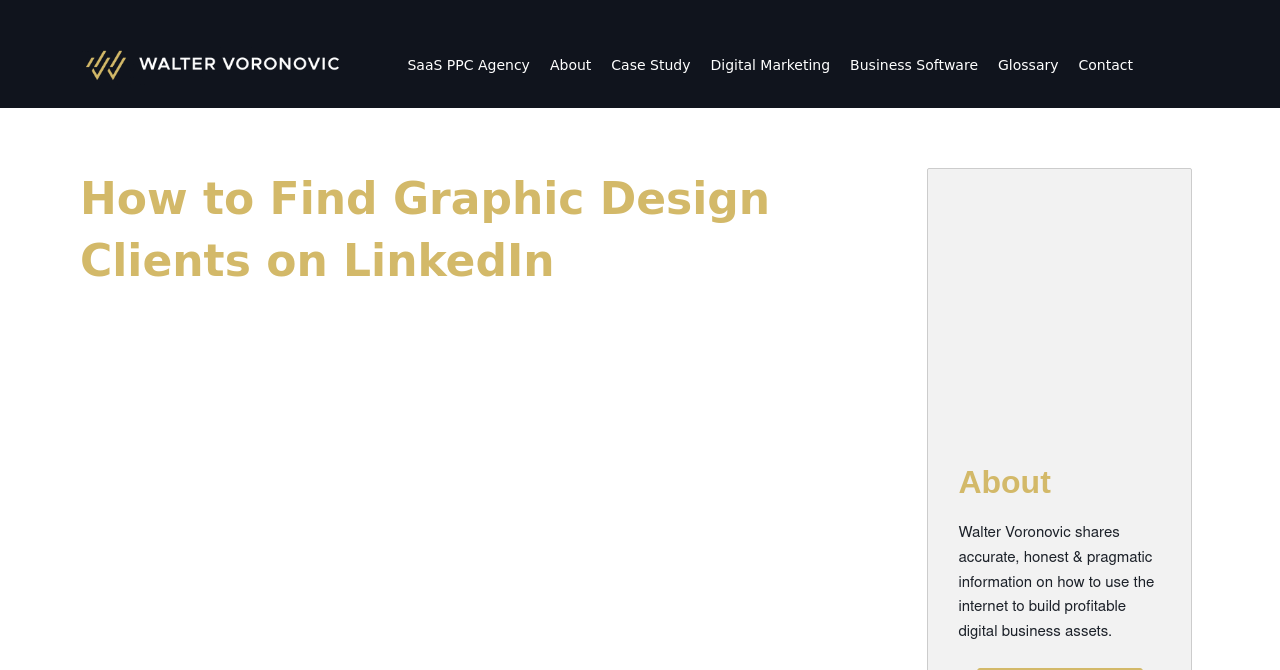Please locate the bounding box coordinates of the region I need to click to follow this instruction: "click the waltervoronovic.com logo".

[0.062, 0.067, 0.27, 0.129]